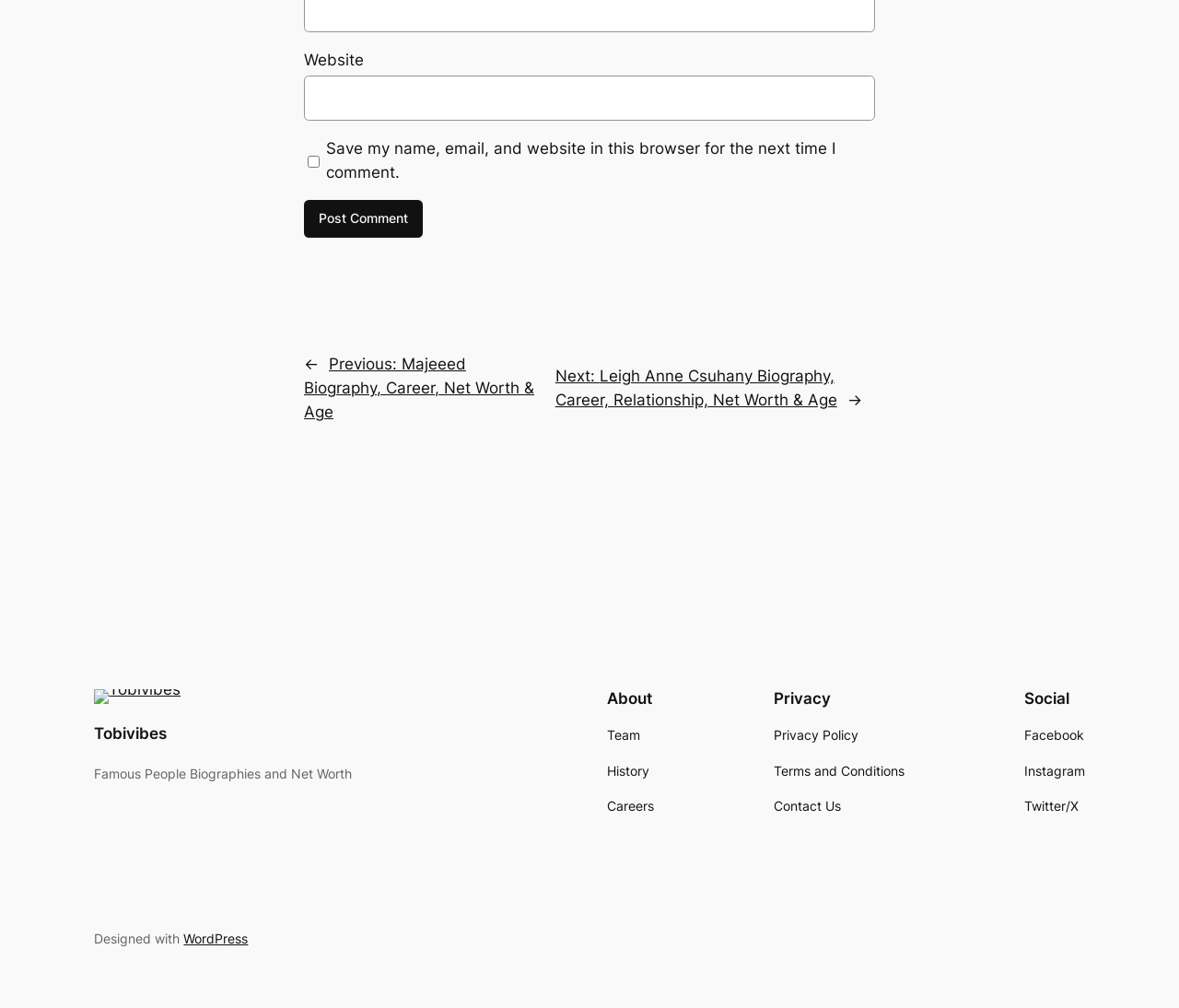Specify the bounding box coordinates of the element's area that should be clicked to execute the given instruction: "Post a comment". The coordinates should be four float numbers between 0 and 1, i.e., [left, top, right, bottom].

[0.258, 0.198, 0.359, 0.236]